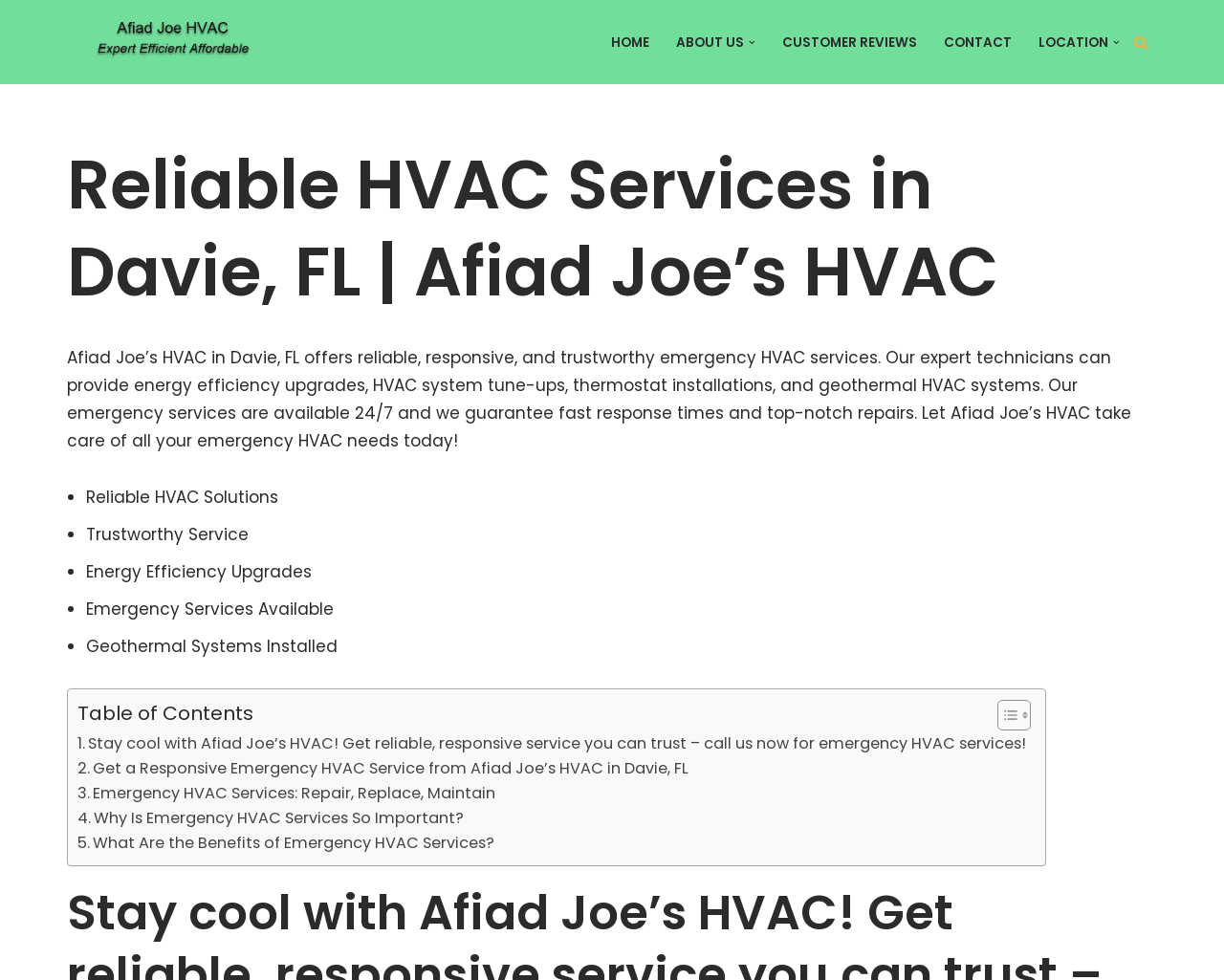How many bullet points are listed under 'Reliable HVAC Solutions'?
Use the image to give a comprehensive and detailed response to the question.

Under the 'Reliable HVAC Solutions' section, there are 5 bullet points listed, which are 'Reliable HVAC Solutions', 'Trustworthy Service', 'Energy Efficiency Upgrades', 'Emergency Services Available', and 'Geothermal Systems Installed'.